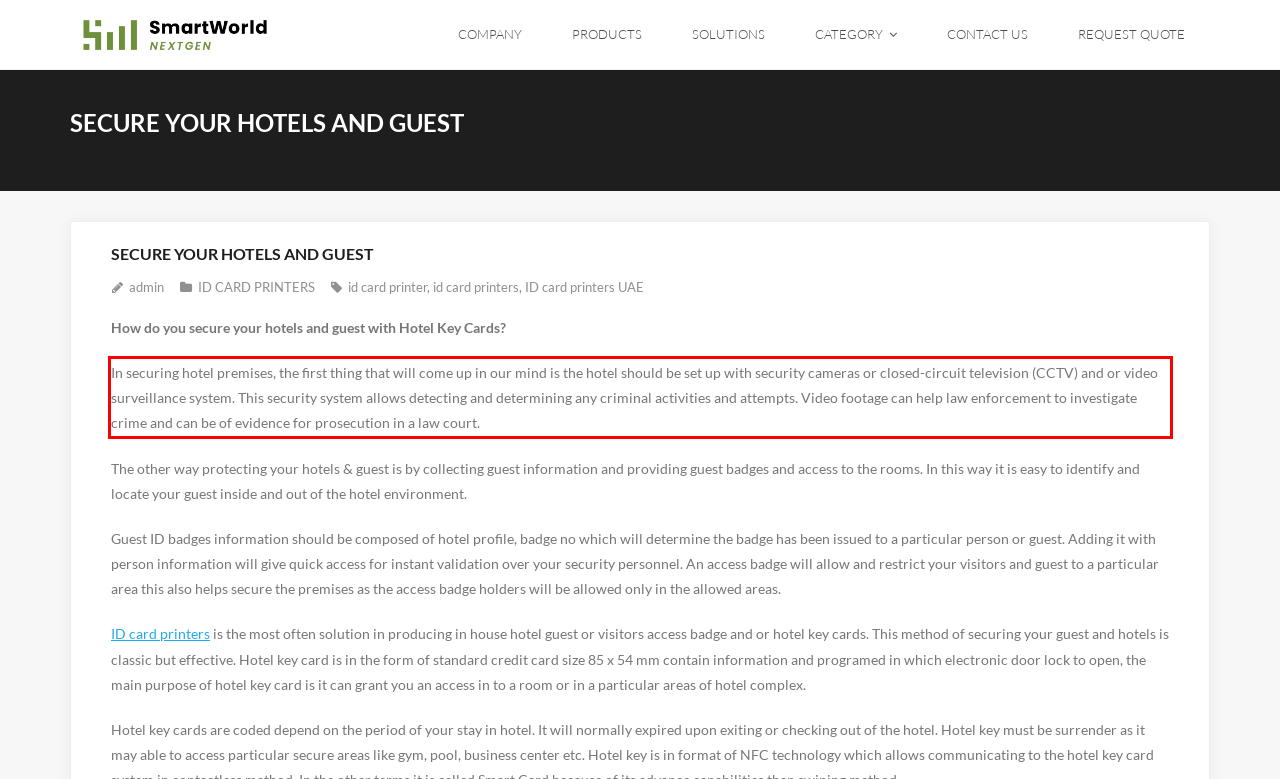Identify and transcribe the text content enclosed by the red bounding box in the given screenshot.

In securing hotel premises, the first thing that will come up in our mind is the hotel should be set up with security cameras or closed-circuit television (CCTV) and or video surveillance system. This security system allows detecting and determining any criminal activities and attempts. Video footage can help law enforcement to investigate crime and can be of evidence for prosecution in a law court.